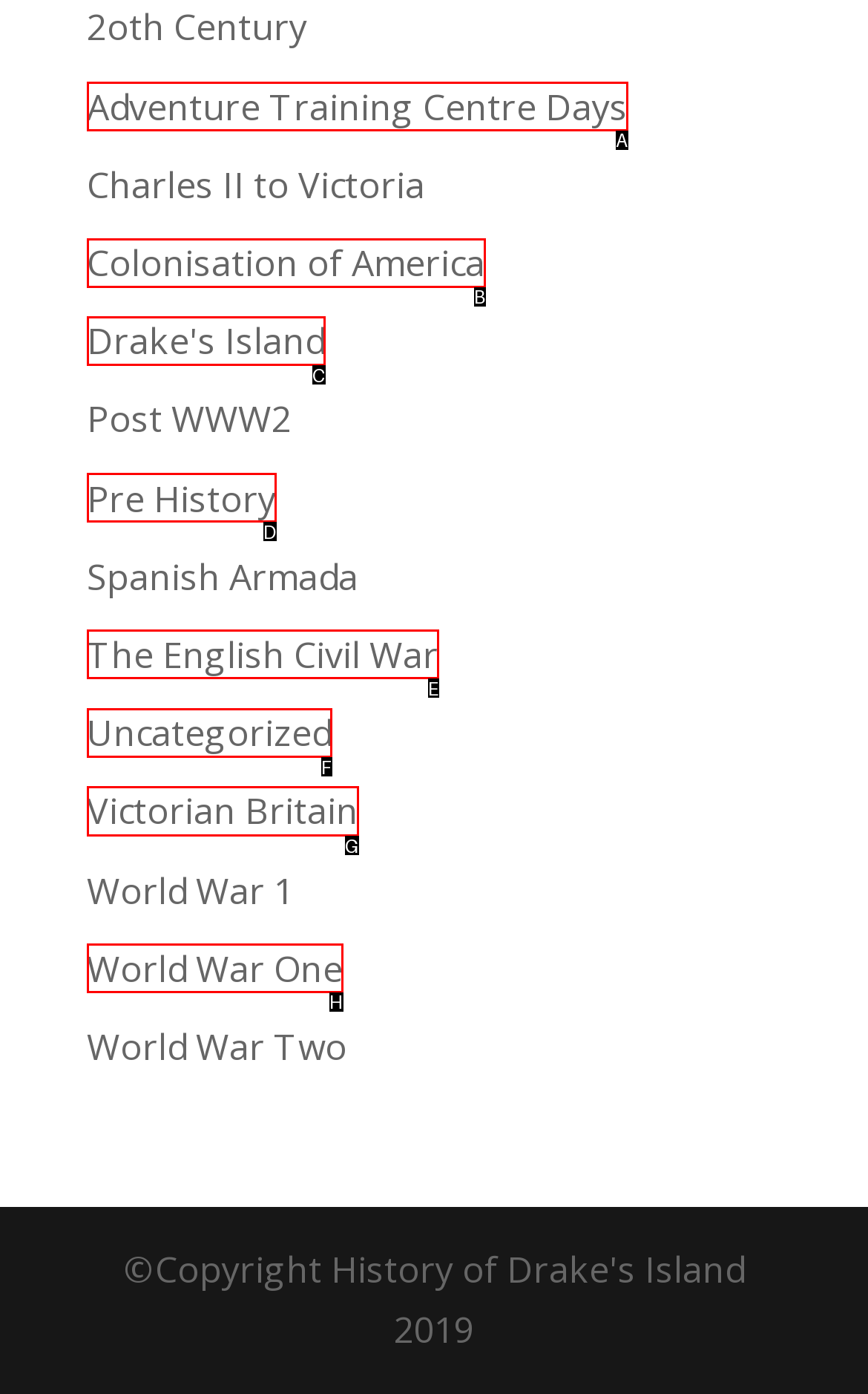Identify the correct HTML element to click for the task: Learn about Victorian Britain. Provide the letter of your choice.

G